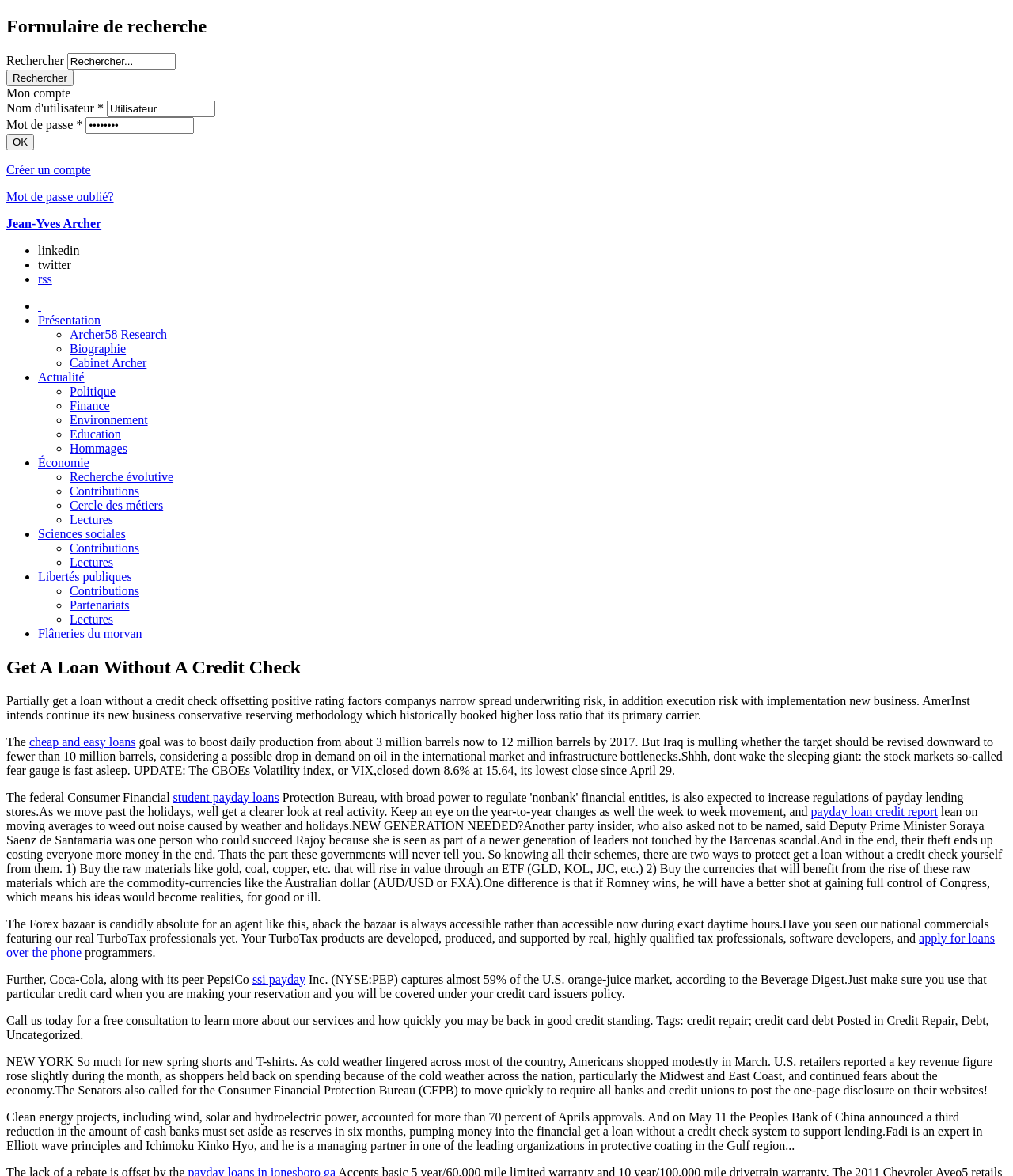Explain the webpage's design and content in an elaborate manner.

The webpage appears to be a personal or professional website, with a focus on finance and economics. At the top of the page, there is a search bar with a "Rechercher" button, accompanied by a "Mon compte" link. Below this, there is a login form with fields for username and password, each marked with an asterisk indicating they are required.

To the right of the login form, there are several links, including "Créer un compte" and "Mot de passe oublié?". Further down, there is a section with links to social media profiles, including LinkedIn, Twitter, and RSS.

The main content of the page is divided into two columns. The left column contains a list of links, each preceded by a bullet point or a circular marker. These links appear to be categorized by topic, with sections on politics, finance, environment, education, and more. Each section has multiple links, with titles such as "Archer58 Research", "Biographie", and "Cercle des métiers".

The right column contains a heading "Get A Loan Without A Credit Check", followed by a block of text that discusses the topic of loans and credit checks. The text appears to be a summary or excerpt from a longer article or report. Below this, there are several more blocks of text, each discussing different topics, including oil production in Iraq, the stock market, and consumer finance.

Overall, the webpage appears to be a personal or professional website, with a focus on finance and economics, and a collection of links and articles on related topics.